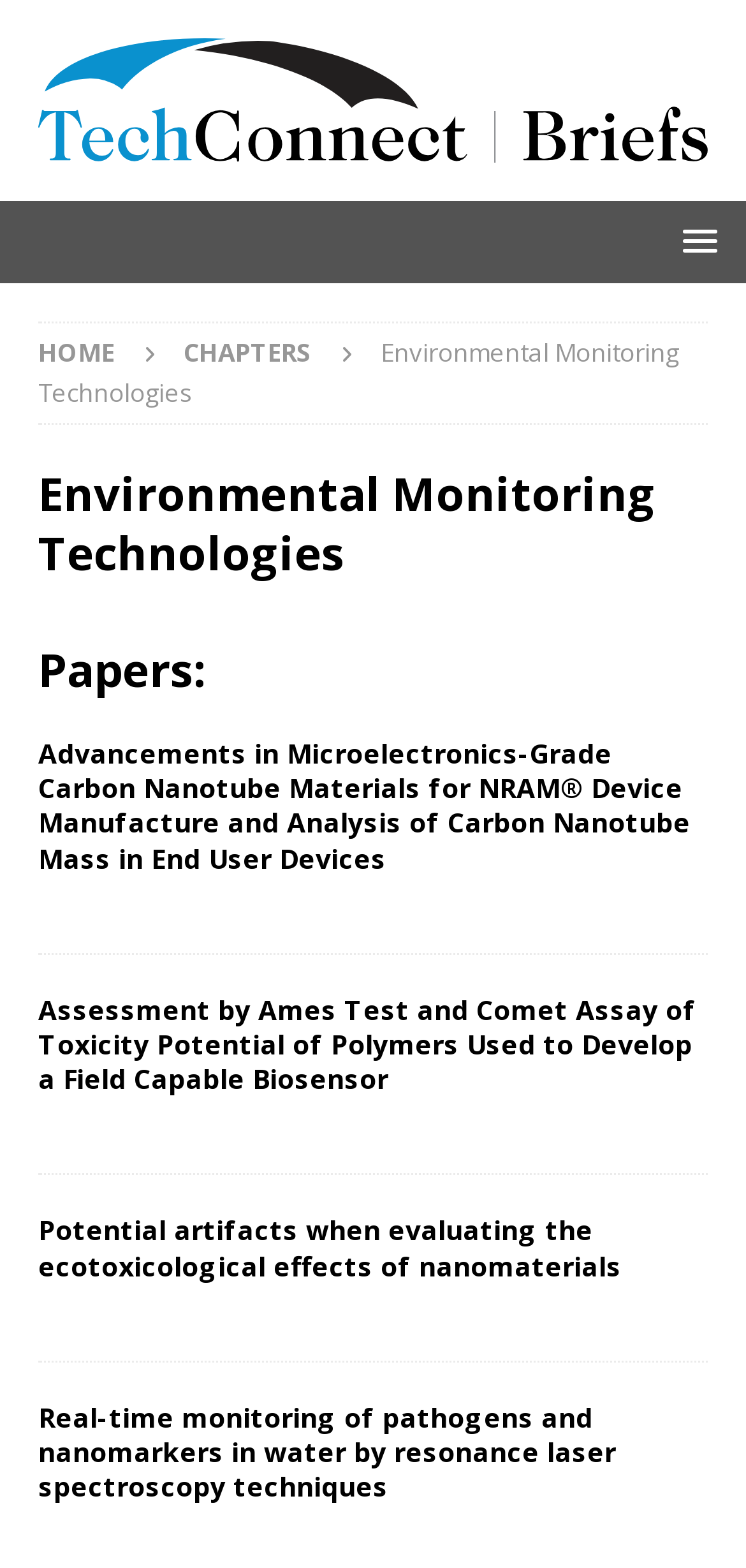Find the bounding box coordinates of the element to click in order to complete this instruction: "Read the article 'Real-time monitoring of pathogens and nanomarkers in water by resonance laser spectroscopy techniques'". The bounding box coordinates must be four float numbers between 0 and 1, denoted as [left, top, right, bottom].

[0.051, 0.892, 0.826, 0.959]